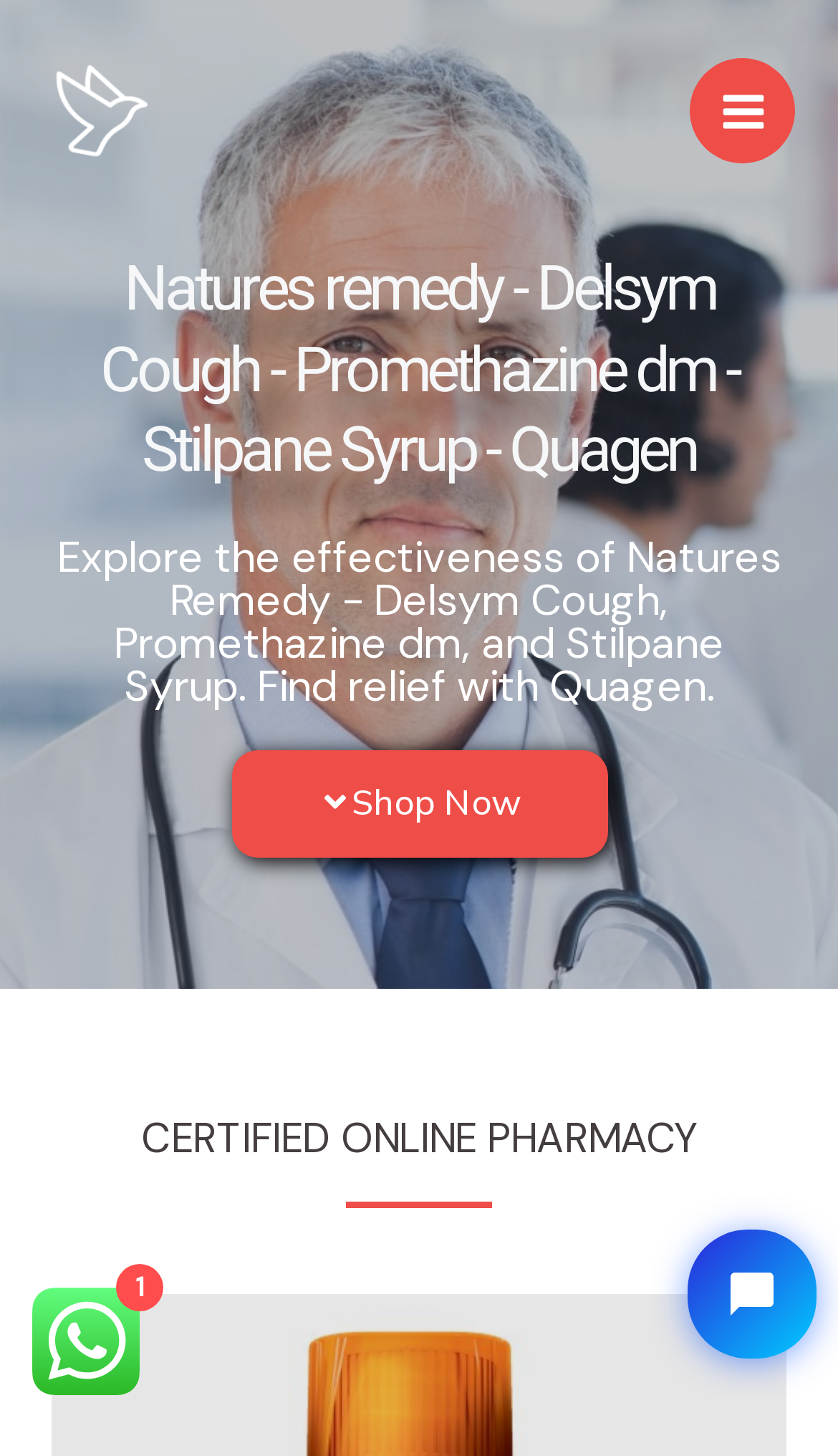Answer the question in one word or a short phrase:
What is the name of the online pharmacy?

Quagen